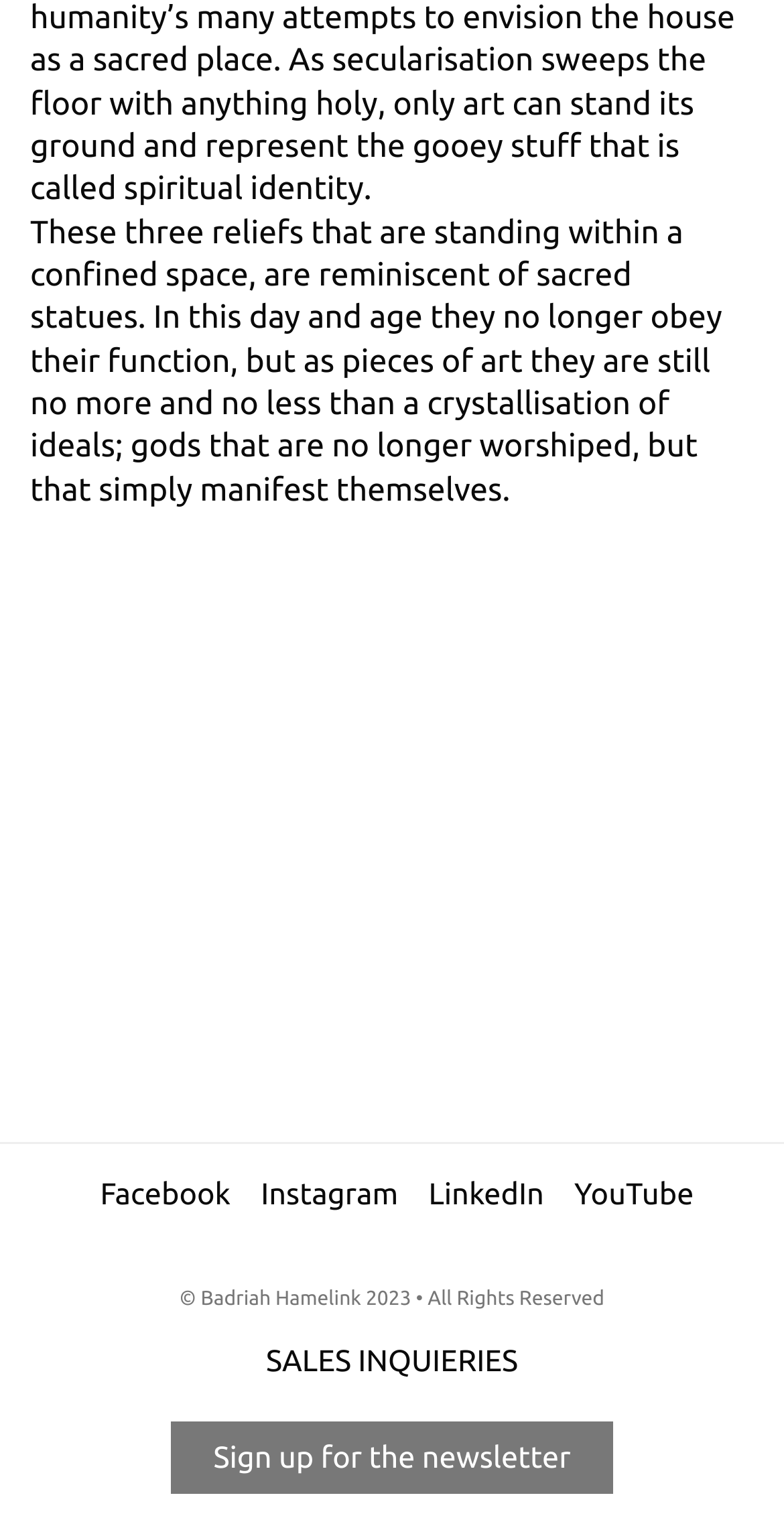Find the bounding box coordinates of the UI element according to this description: "Sign up for the newsletter".

[0.218, 0.933, 0.782, 0.98]